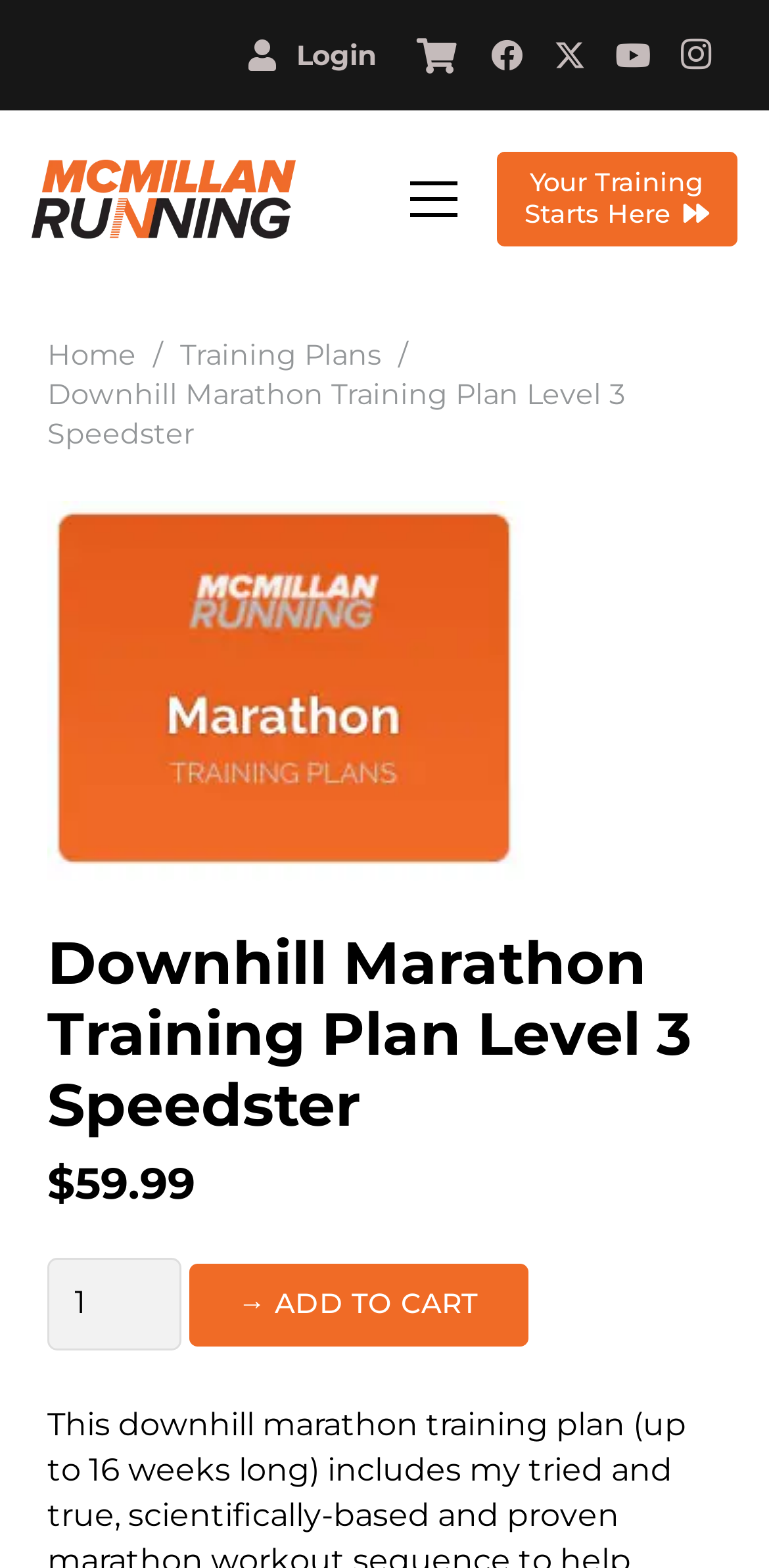What is the minimum quantity of the product that can be added to the cart?
Provide a well-explained and detailed answer to the question.

I found the minimum quantity by examining the spinbutton element labeled 'Product quantity', which has a valuemin of 1, indicating that the minimum quantity that can be added to the cart is 1.